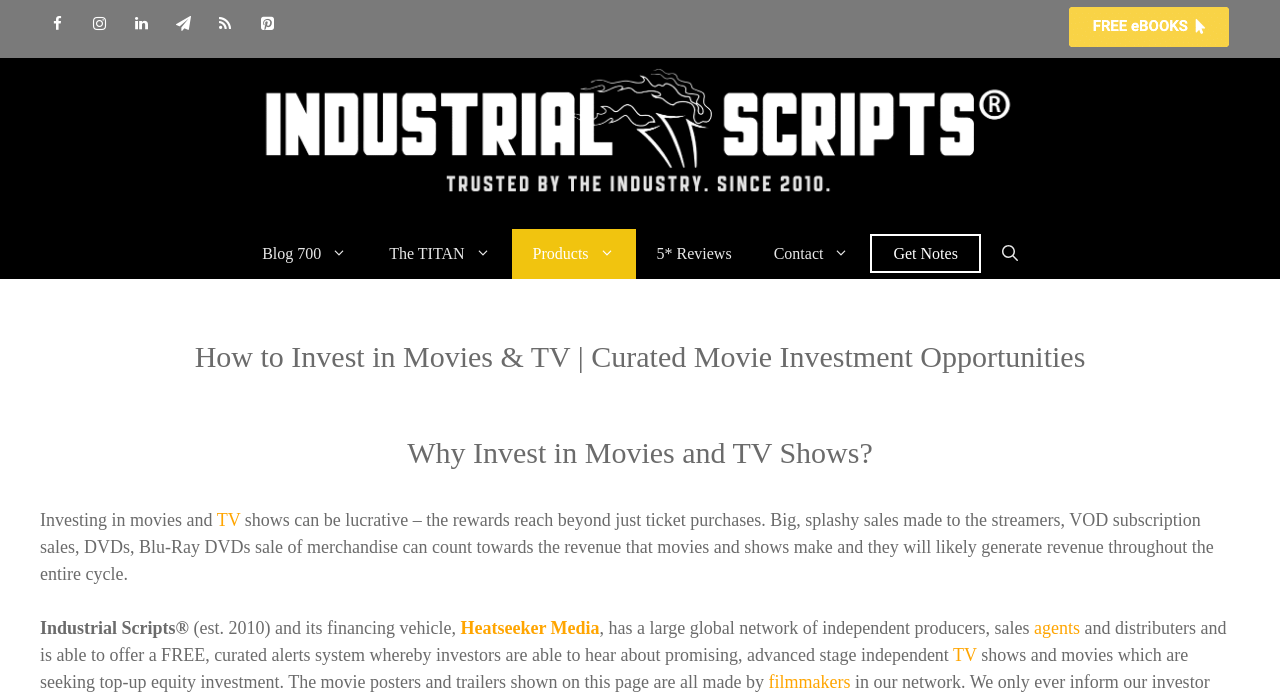Provide the bounding box for the UI element matching this description: "aria-label="Open Search Bar"".

[0.766, 0.328, 0.812, 0.4]